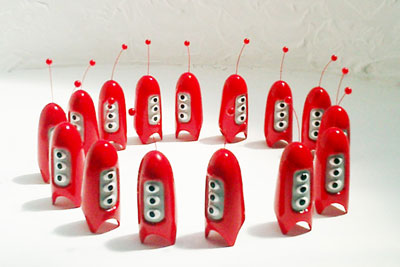Elaborate on all the elements present in the image.

The image features a collection of whimsical red figures reminiscent of small rockets or alien characters, grouped together in a circular formation. Each figure has a glossy red body and distinct black eyes represented by three dots on the front, along with a pair of small antennae protruding from the top. This playful arrangement suggests a sense of community among the figures, evoking a theme of unity. 

These characters are known as "Portico Popilyn," described as aliens from the fictional planet Pajamaja. They are said to have arrived on Earth in the year 2000 and have multiplied in various locations. Each figure can be identified by a serial number, which is recorded sequentially by the production year. The artist has compiled a list documenting 300 owners and their respective locations related to these unique creations.